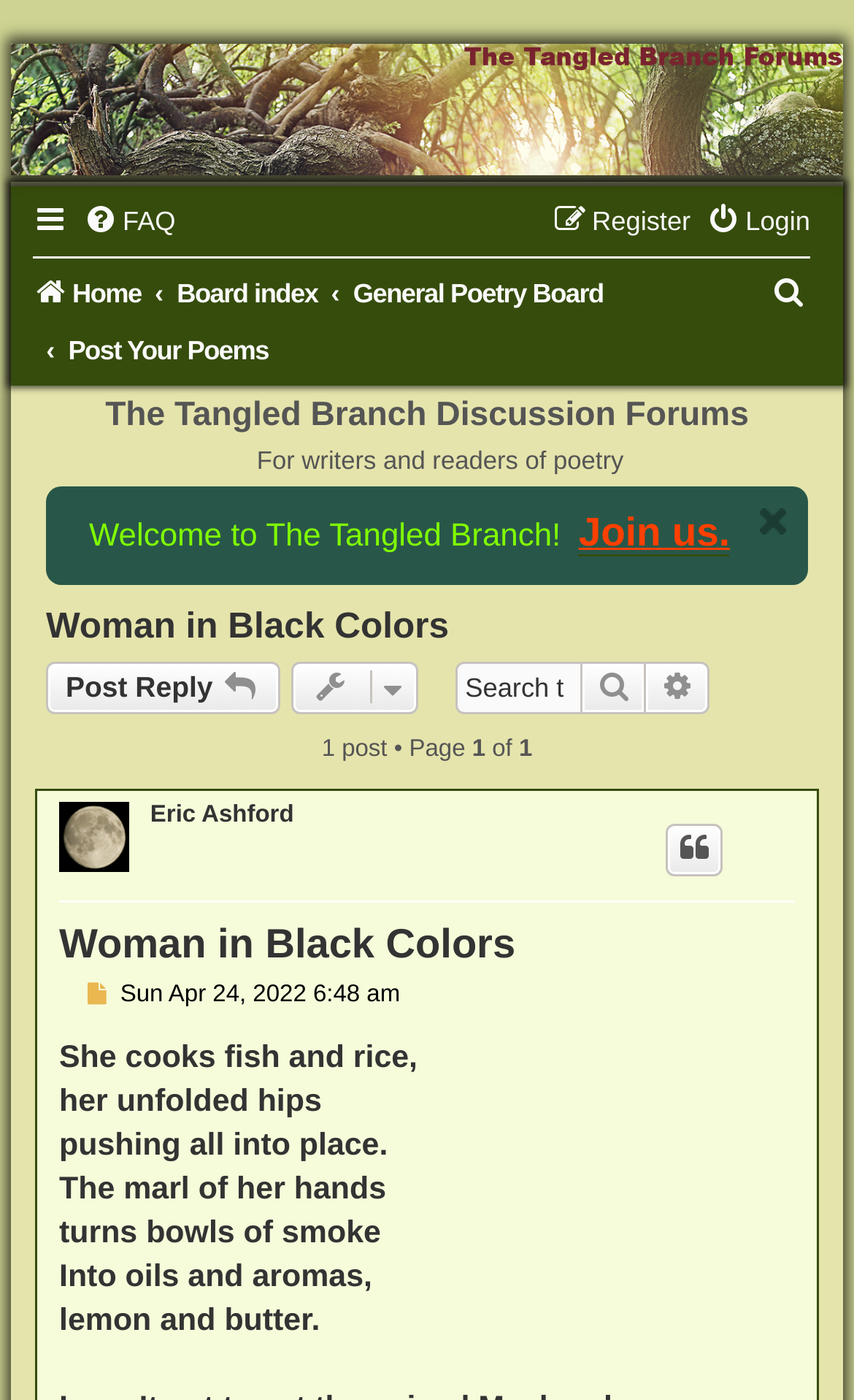Answer with a single word or phrase: 
How many posts are in the current topic?

1